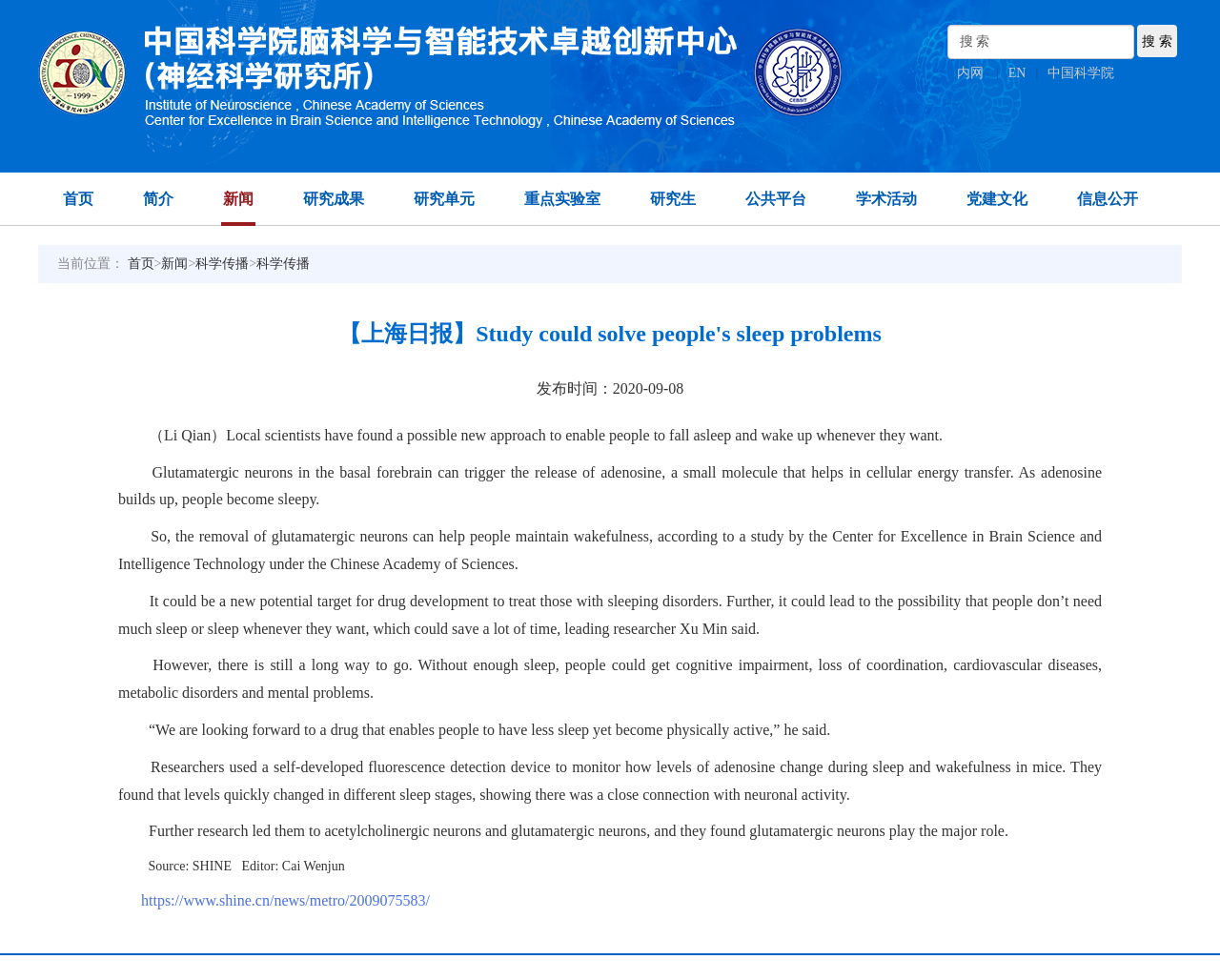What is the purpose of the search bar?
Using the image, give a concise answer in the form of a single word or short phrase.

To search for keywords